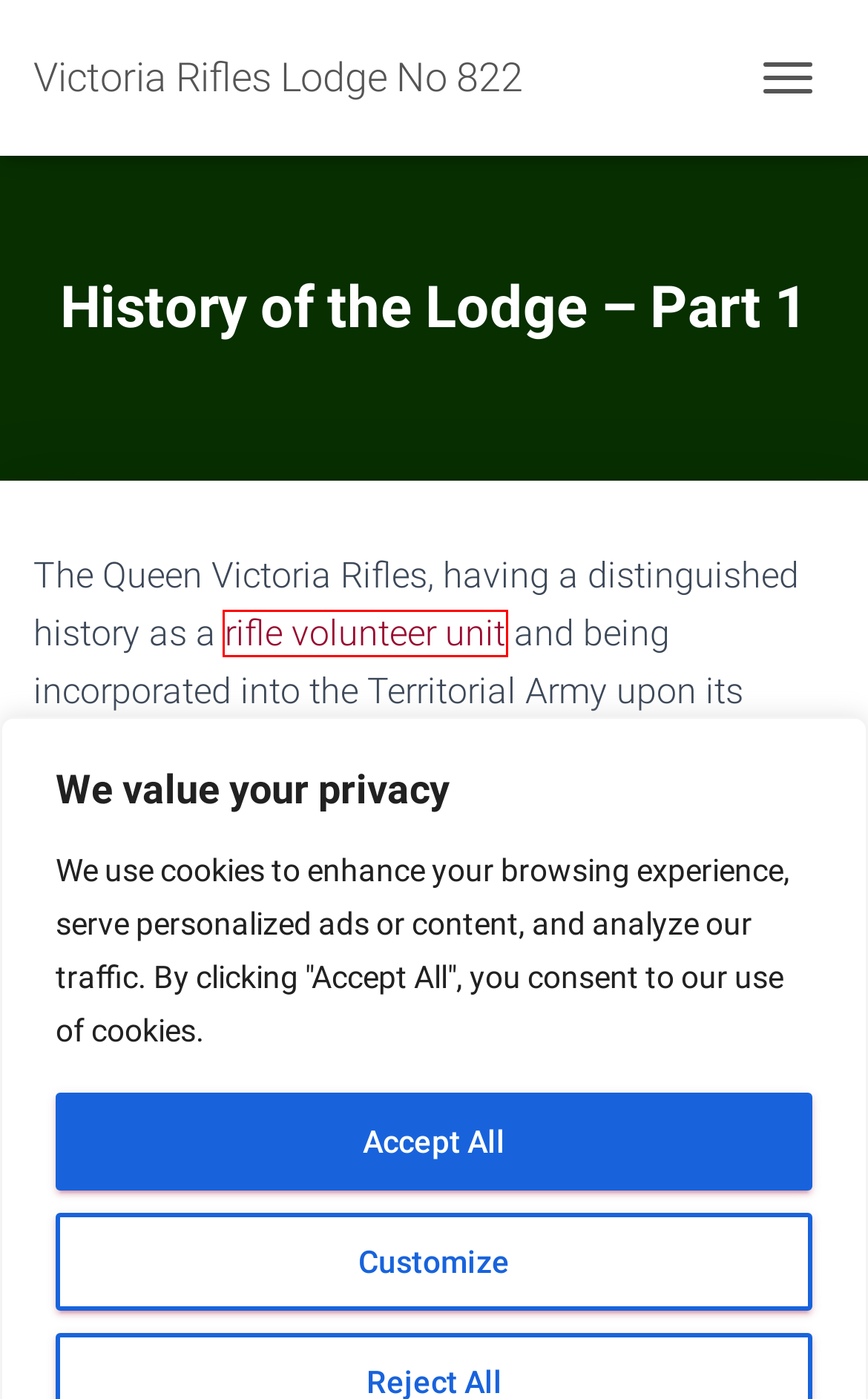Review the screenshot of a webpage which includes a red bounding box around an element. Select the description that best fits the new webpage once the element in the bounding box is clicked. Here are the candidates:
A. The Freemasons' Monthly Magazine, Nov. 10, 1860: Page 16
 | Masonic Periodicals
B. History of the Regiment - Victoria Rifles Lodge No 822
C. Premium WordPress Themes, Templates & Plugins @ ThemeIsle
D. Regimental Commanding Officers Victoria Rifles Lodge No 822
E. Petitioners & Founders Victoria Rifles Lodge No 1124 No 822
F. Victoria Rifles 822 Brethren & Senior Regimental officers
G. Victoria Rifles Lodge No 822 Military Installed Masters Lodge
H. List of Worshipful Masters of Victoria Rifles Lodge No 822

B